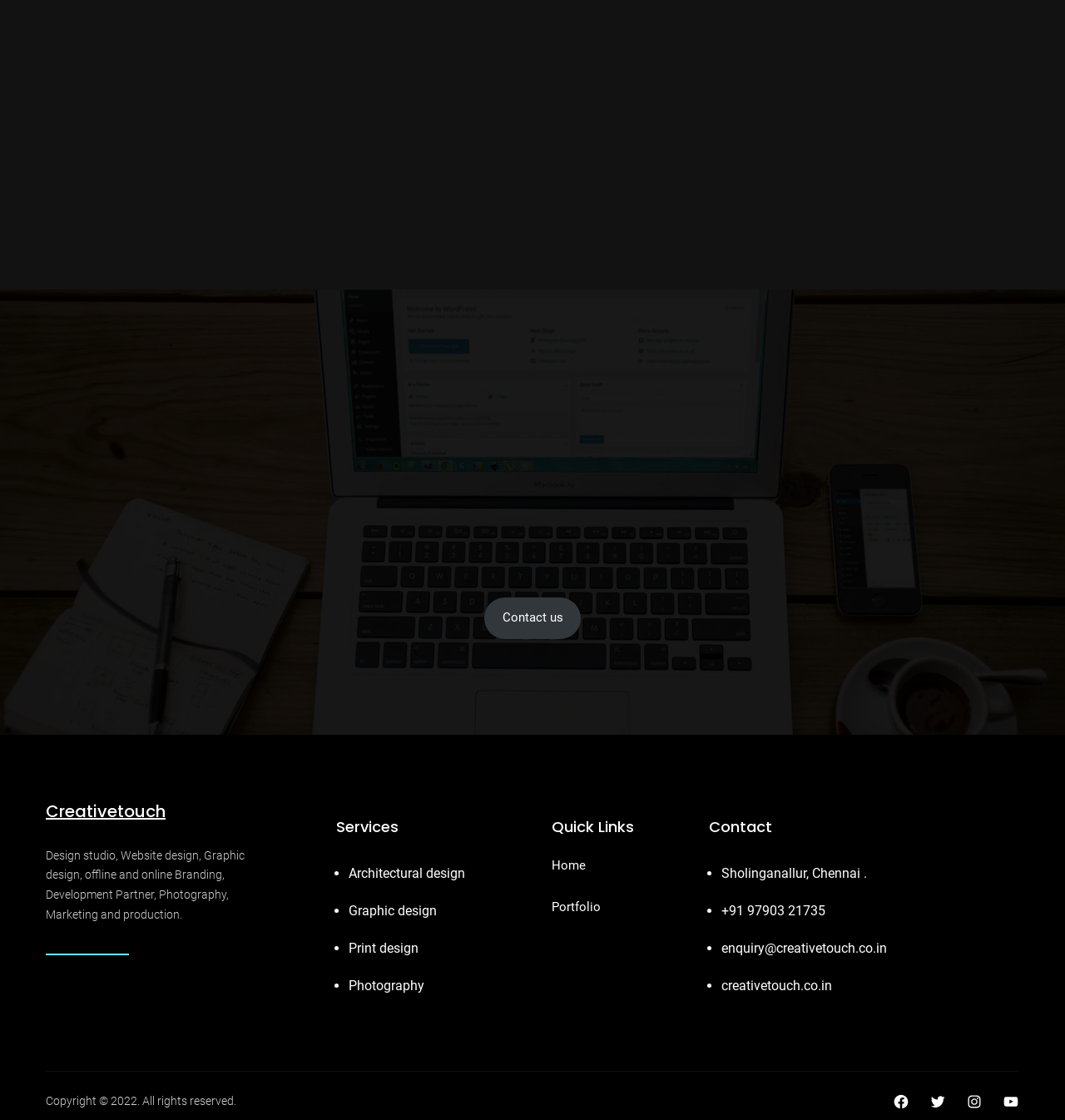What is the contact email of the design studio?
Refer to the image and provide a detailed answer to the question.

The contact email of the design studio can be found in the 'Contact' section, which lists the email address as 'enquiry@creativetouch.co.in'.